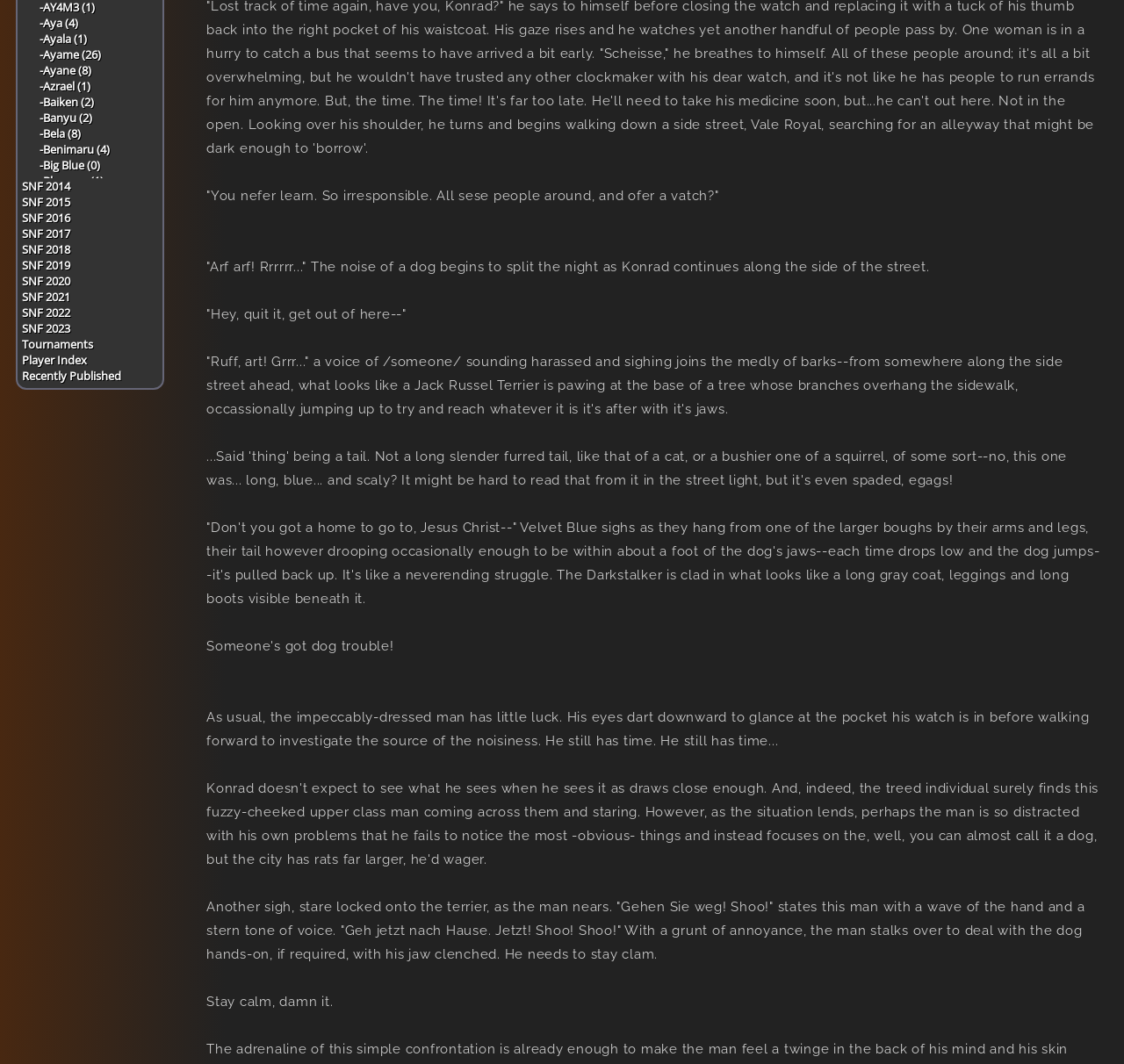Extract the bounding box coordinates for the UI element described by the text: "Tournaments". The coordinates should be in the form of [left, top, right, bottom] with values between 0 and 1.

[0.02, 0.316, 0.083, 0.331]